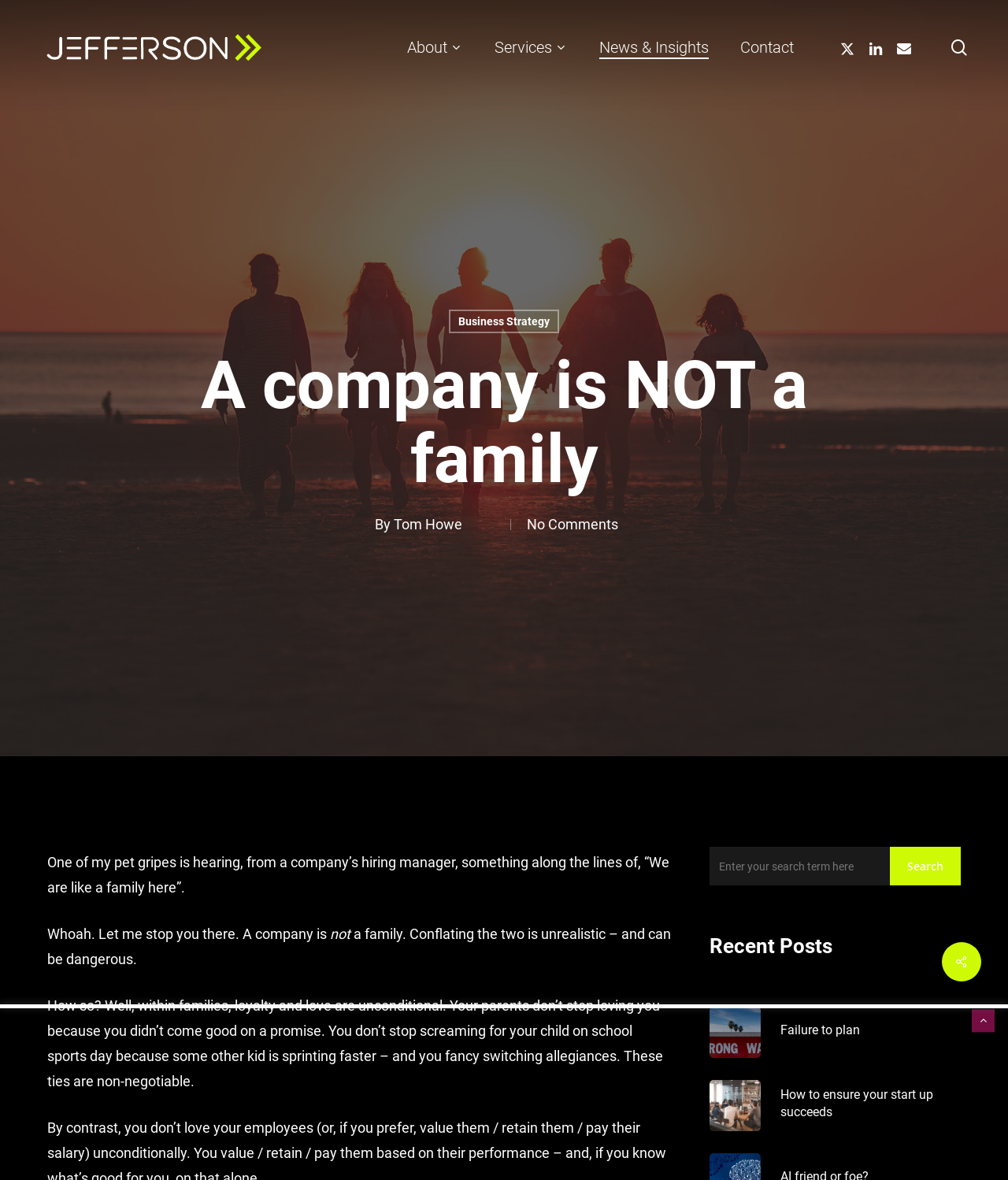Determine the bounding box coordinates of the region I should click to achieve the following instruction: "Search for something". Ensure the bounding box coordinates are four float numbers between 0 and 1, i.e., [left, top, right, bottom].

[0.047, 0.049, 0.953, 0.1]